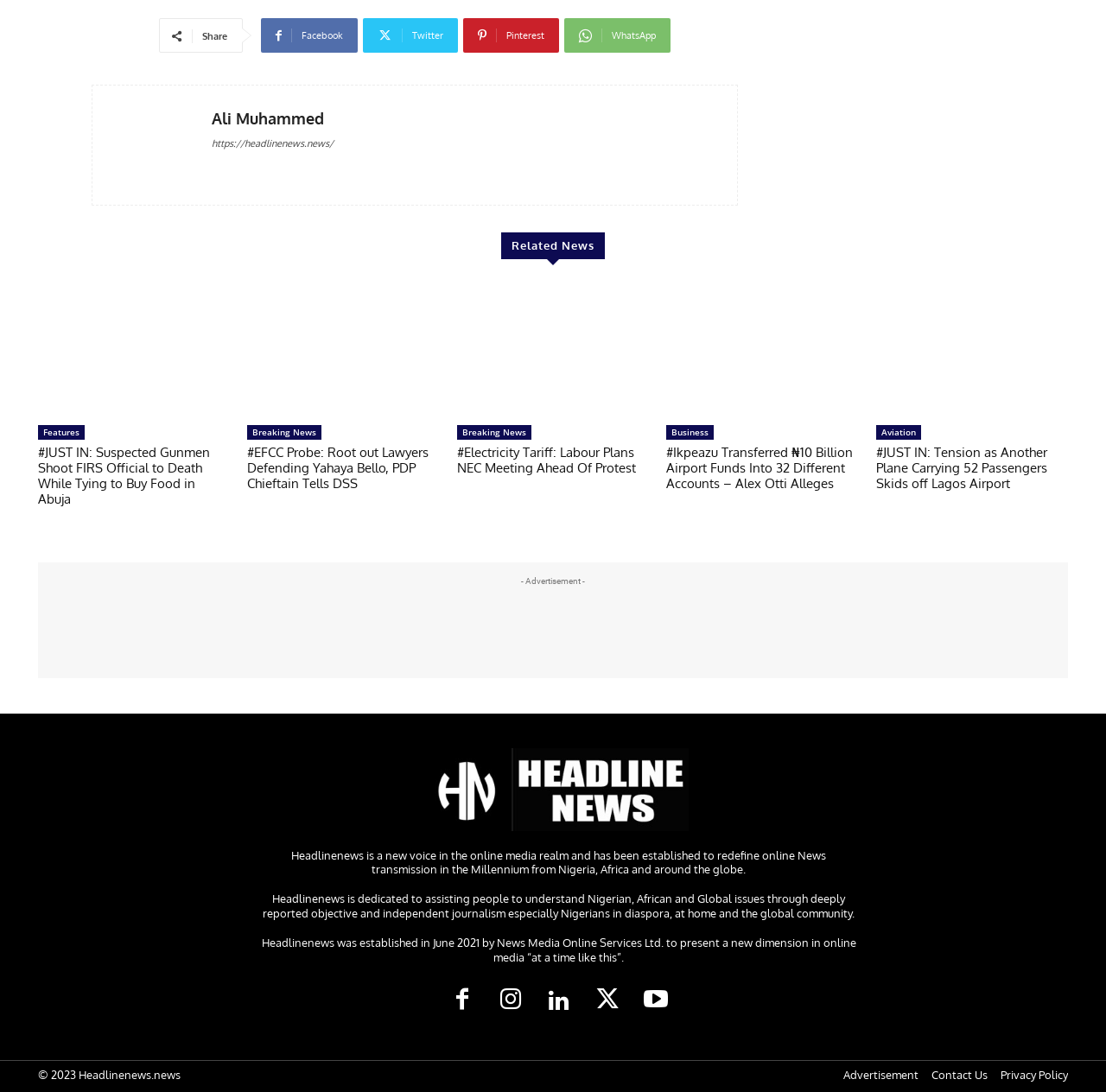What social media platforms can users share news on?
Please use the image to provide a one-word or short phrase answer.

Facebook, Twitter, Pinterest, WhatsApp